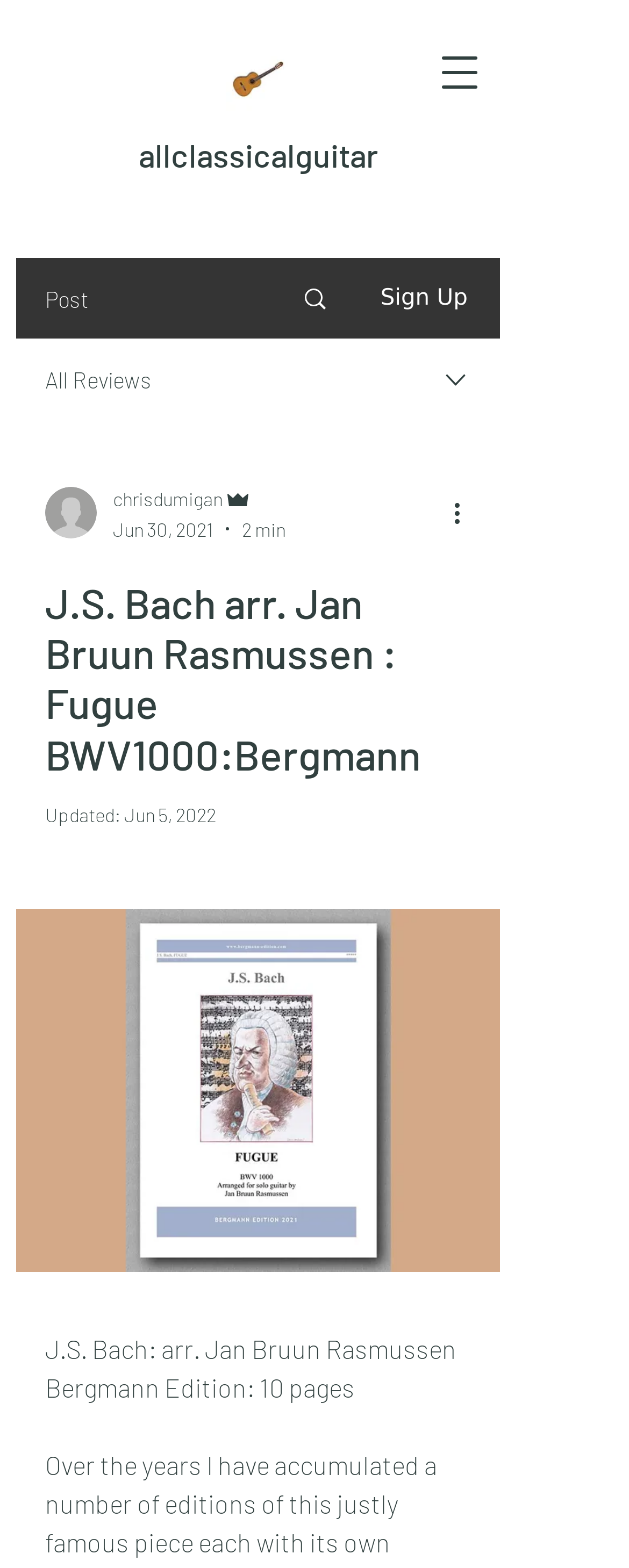What is the edition of the music piece?
Can you provide a detailed and comprehensive answer to the question?

I found this information in the text 'Bergmann Edition: 10 pages' which is located below the heading, indicating that the music piece is part of the Bergmann Edition.